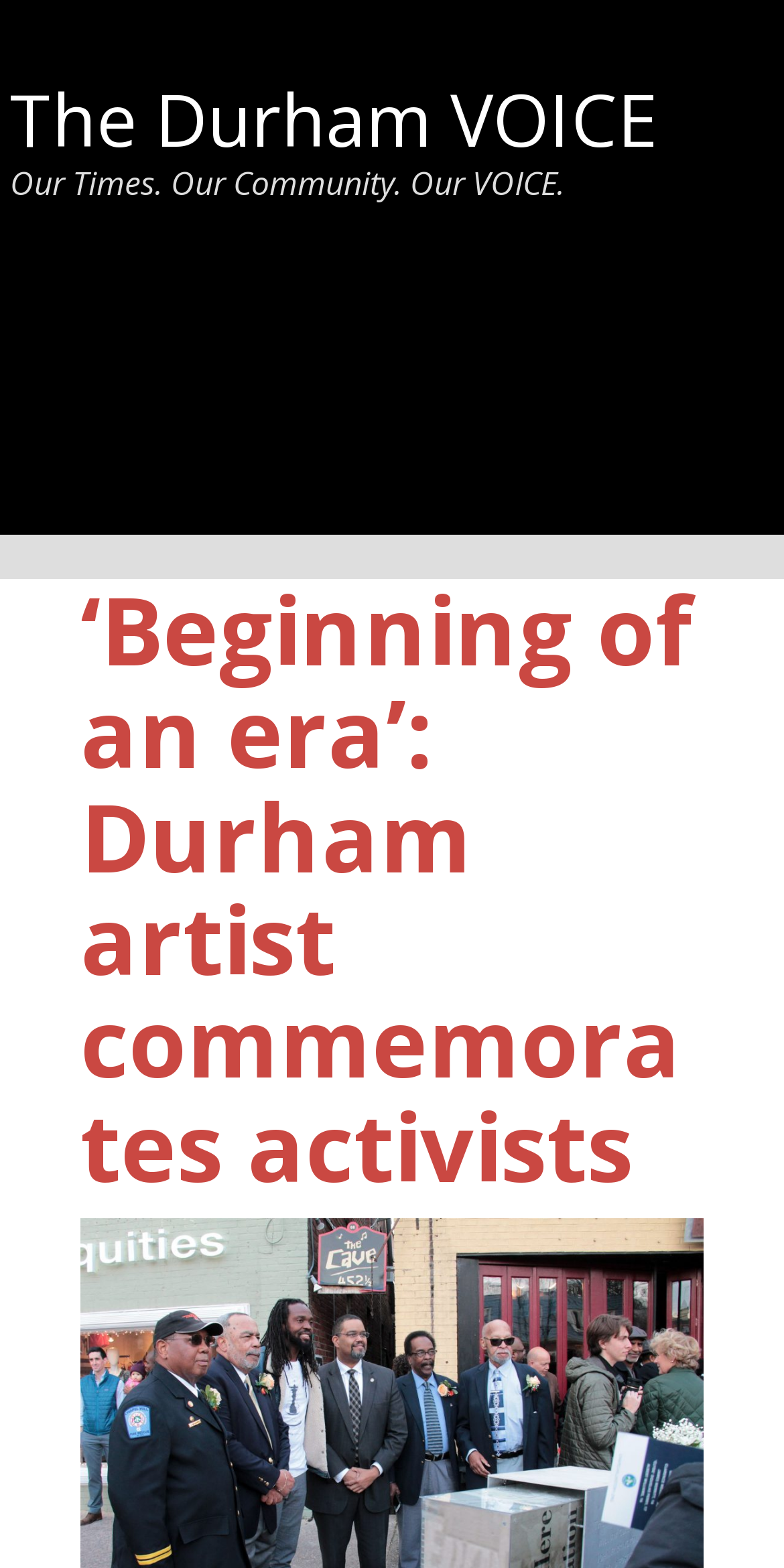What is the topic of the main article? Based on the image, give a response in one word or a short phrase.

Durham artist commemorates activists